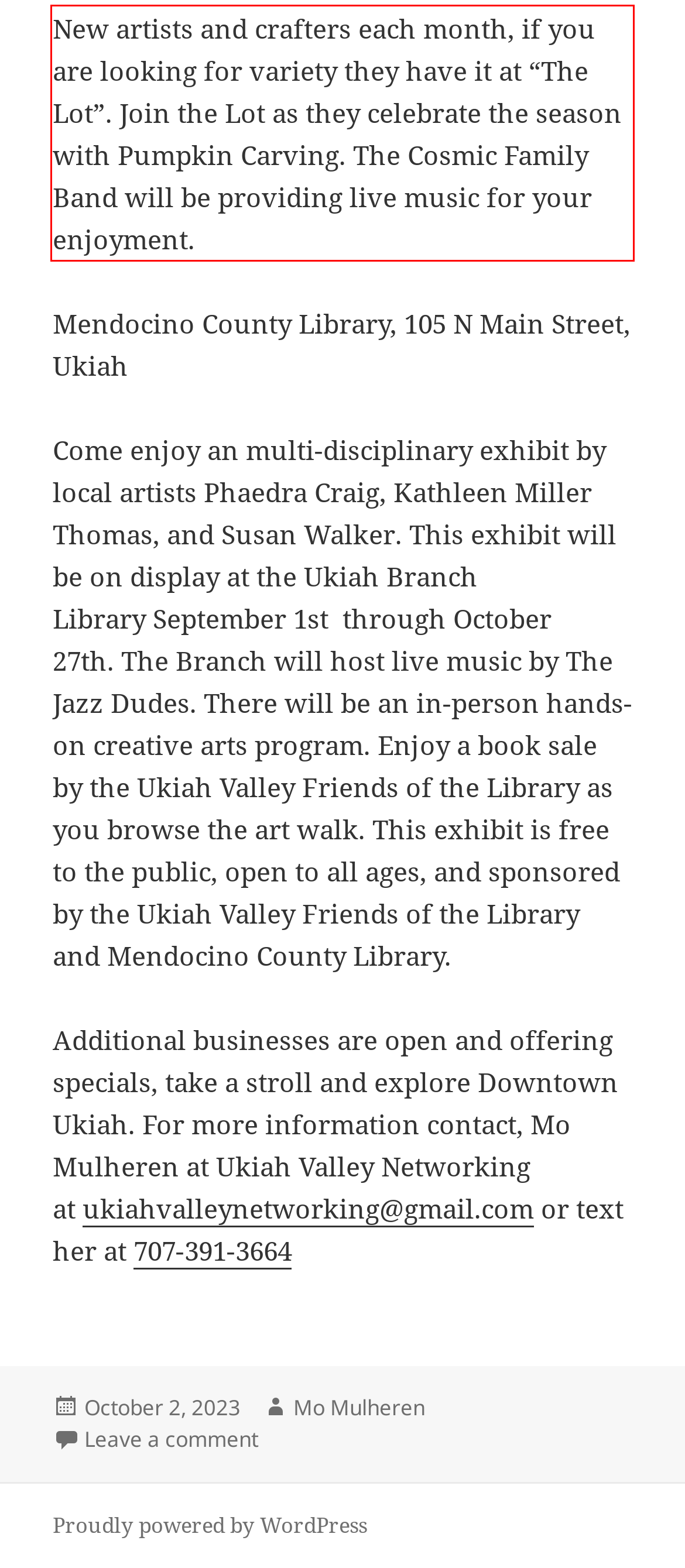Given a screenshot of a webpage, locate the red bounding box and extract the text it encloses.

New artists and crafters each month, if you are looking for variety they have it at “The Lot”. Join the Lot as they celebrate the season with Pumpkin Carving. The Cosmic Family Band will be providing live music for your enjoyment.